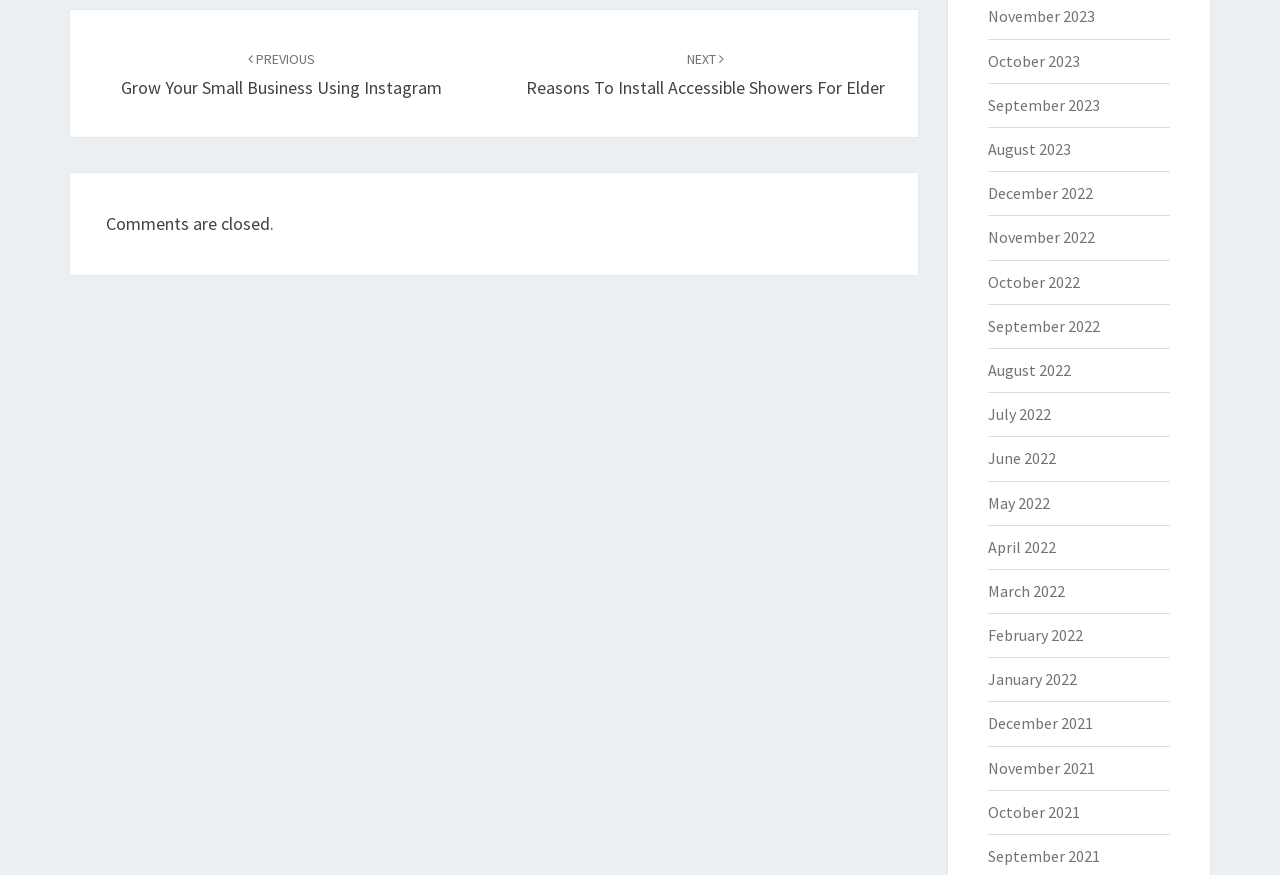Are comments allowed on this post?
Based on the image, answer the question with as much detail as possible.

I found the static text 'Comments are closed.' which indicates that comments are not allowed on this post.